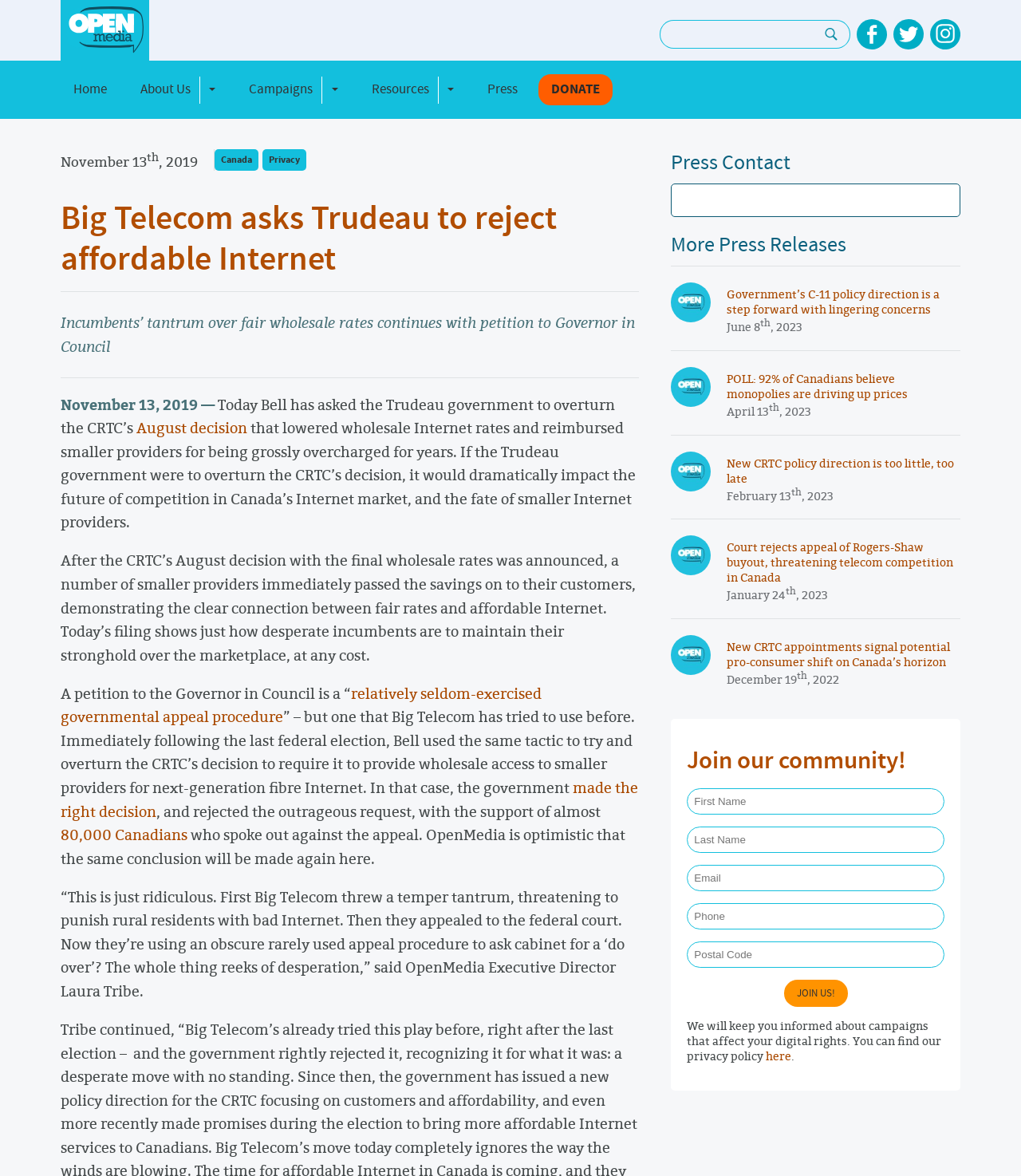Explain the webpage's design and content in an elaborate manner.

The webpage is about OpenMedia, an organization that works to keep the internet open, affordable, and surveillance-free. At the top of the page, there is a navigation menu with links to "Home", "About Us", "Campaigns", "Resources", "Press", and "Donate". Below the navigation menu, there is a search bar with a search button and a magnifying glass icon.

On the left side of the page, there are links to OpenMedia's social media pages, including Facebook, Twitter, and Instagram. Below these links, there is a heading that reads "Big Telecom asks Trudeau to reject affordable Internet" followed by a subheading that explains the context of the article.

The main content of the page is an article that discusses how Big Telecom has asked the Trudeau government to overturn the CRTC's decision to lower wholesale internet rates and reimburse smaller providers for being overcharged. The article argues that this move would dramatically impact the future of competition in Canada's internet market and the fate of smaller internet providers.

The article is divided into several sections, each with a heading and a brief summary of the content. There are also links to related articles and press releases throughout the page.

On the right side of the page, there is a section titled "Press Contact" with a heading and a link to more press releases. Below this section, there are several links to recent press releases, each with a date and a brief summary.

At the bottom of the page, there is a call-to-action section titled "Join our community!" with a form to submit one's first name, last name, email, and phone number.